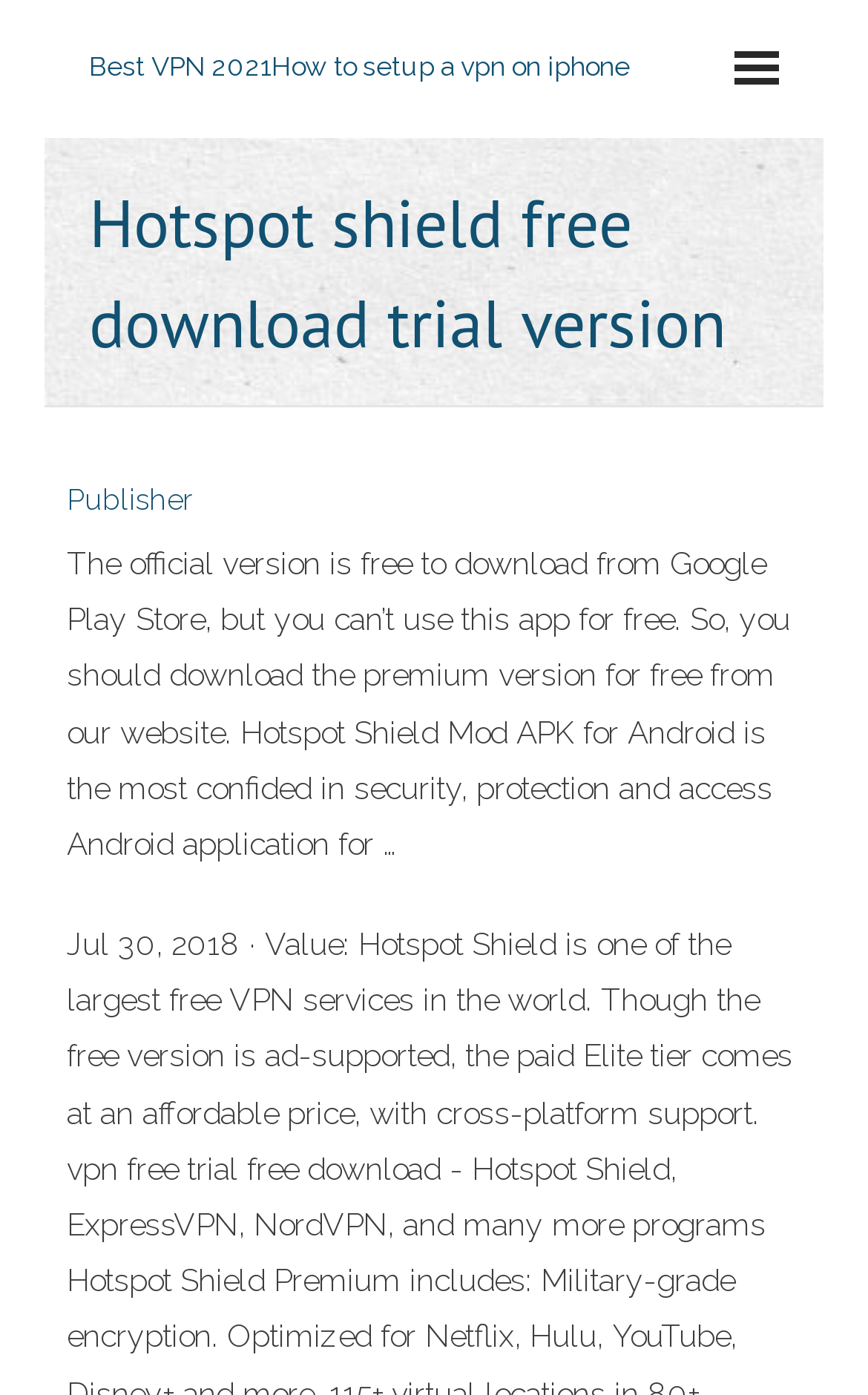Offer a detailed account of what is visible on the webpage.

The webpage is about Hotspot Shield, a VPN service. At the top, there is a table that spans almost the entire width of the page. Within this table, there is a link that reads "Best VPN 2021" and "How to setup a vpn on iphone" in two separate parts. This link is positioned near the top-left corner of the page.

Below the table, there is a heading that displays the title "Hotspot shield free download trial version". This heading is centered and takes up a significant portion of the page's width.

To the left of the heading, there is a link labeled "Publisher". This link is relatively small and positioned near the top-left quarter of the page.

Below the heading, there is a block of text that describes the Hotspot Shield app. The text explains that the official version is free to download from the Google Play Store, but it's not free to use. It then promotes the premium version available for download from the website, highlighting its security and protection features. This text block takes up a significant portion of the page's height and is positioned near the center of the page.